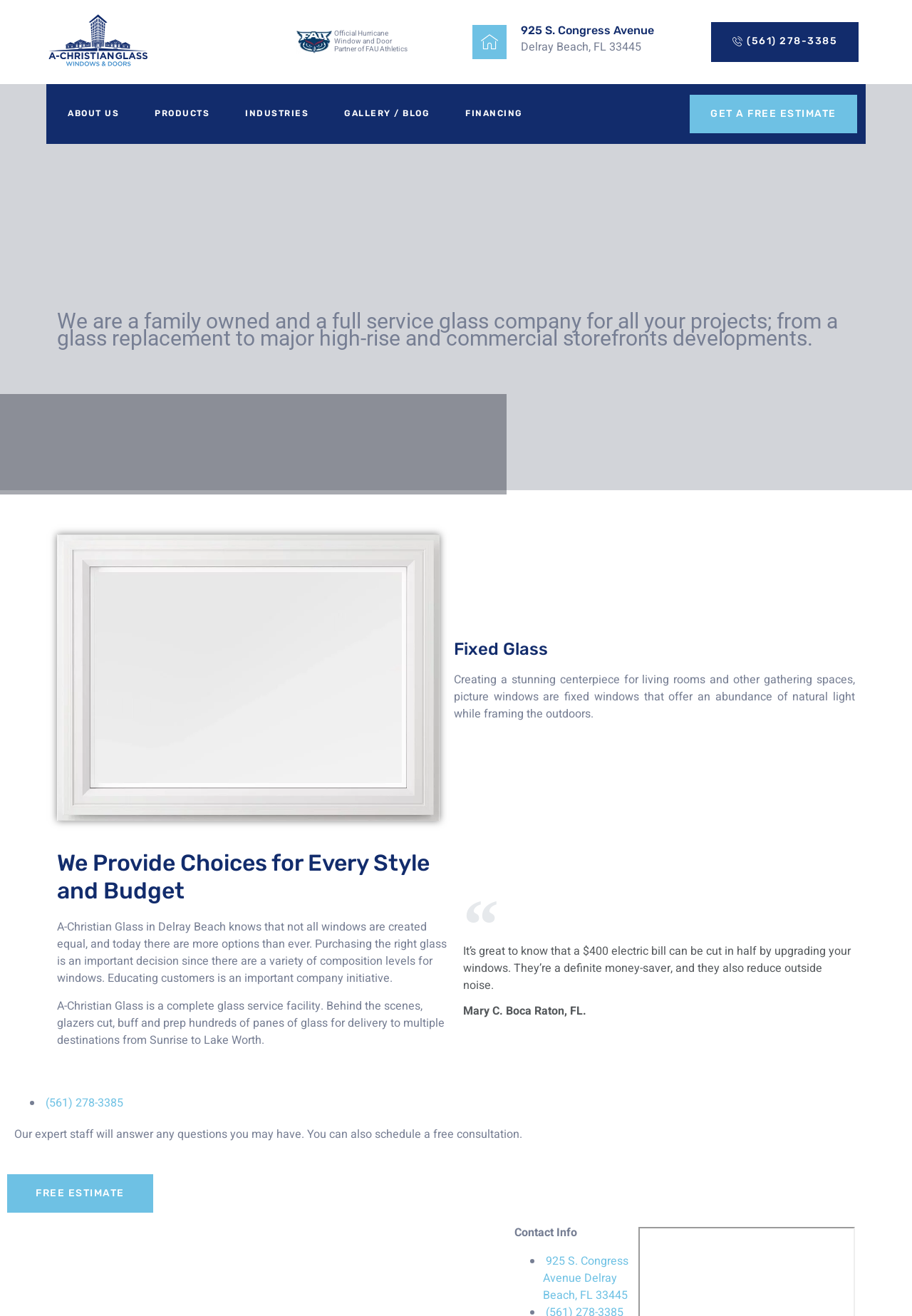Please reply to the following question with a single word or a short phrase:
What type of products does A-Christian Glass provide?

Hurricane impact resistant windows and doors